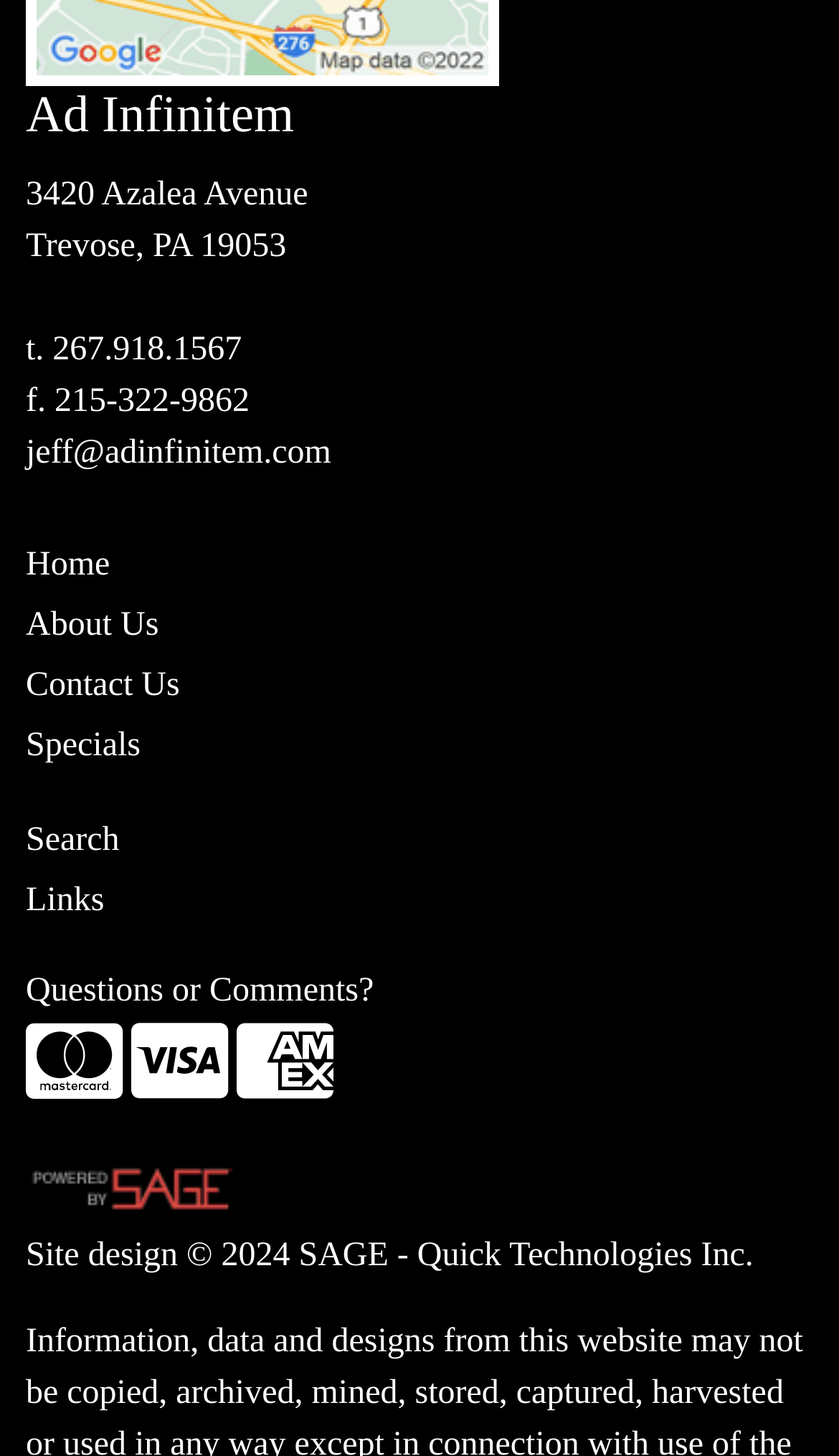Extract the bounding box of the UI element described as: "dowackado".

None